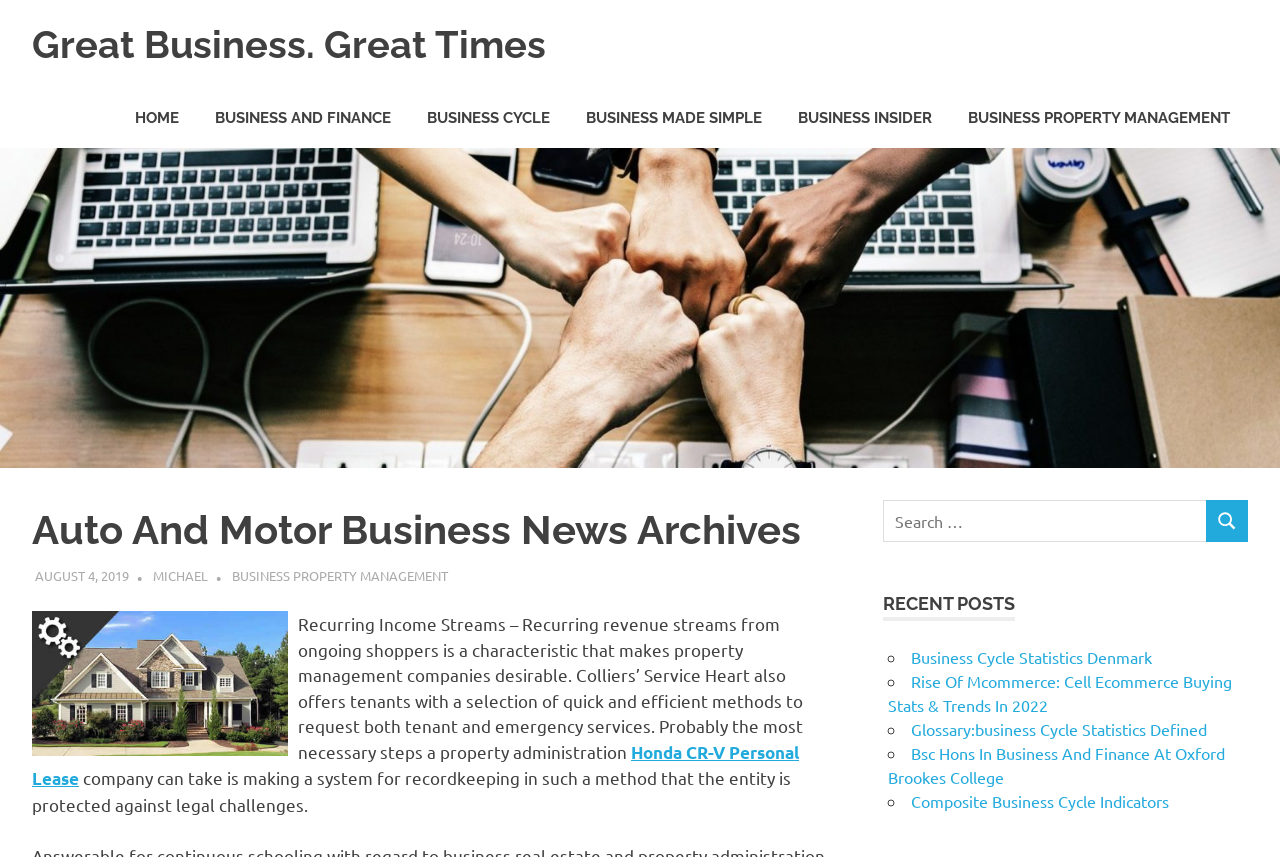Identify the bounding box coordinates of the element to click to follow this instruction: 'View the 'Business Property Management' image'. Ensure the coordinates are four float values between 0 and 1, provided as [left, top, right, bottom].

[0.025, 0.713, 0.225, 0.882]